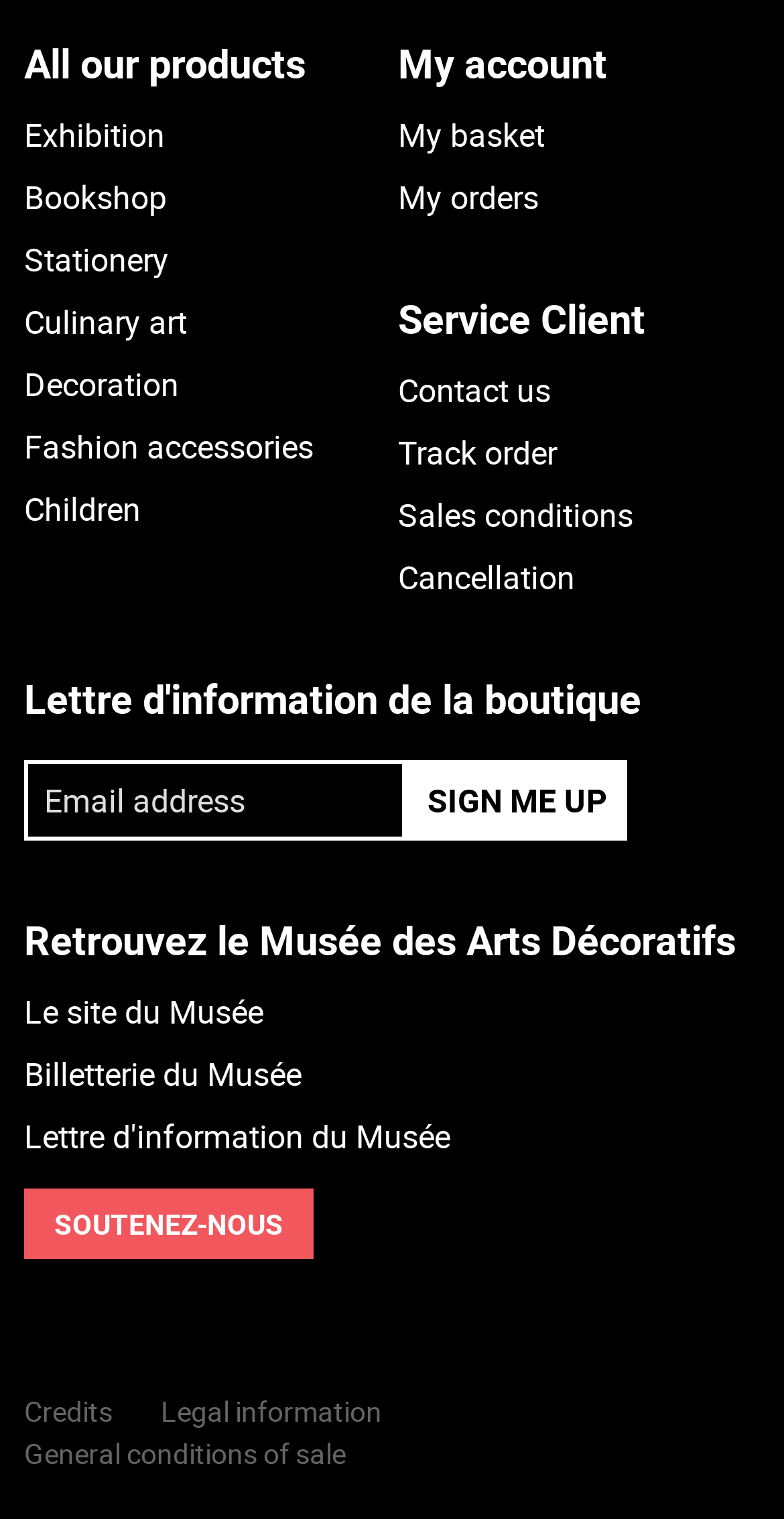Using the element description Bookshop, predict the bounding box coordinates for the UI element. Provide the coordinates in (top-left x, top-left y, bottom-right x, bottom-right y) format with values ranging from 0 to 1.

[0.031, 0.109, 0.492, 0.15]